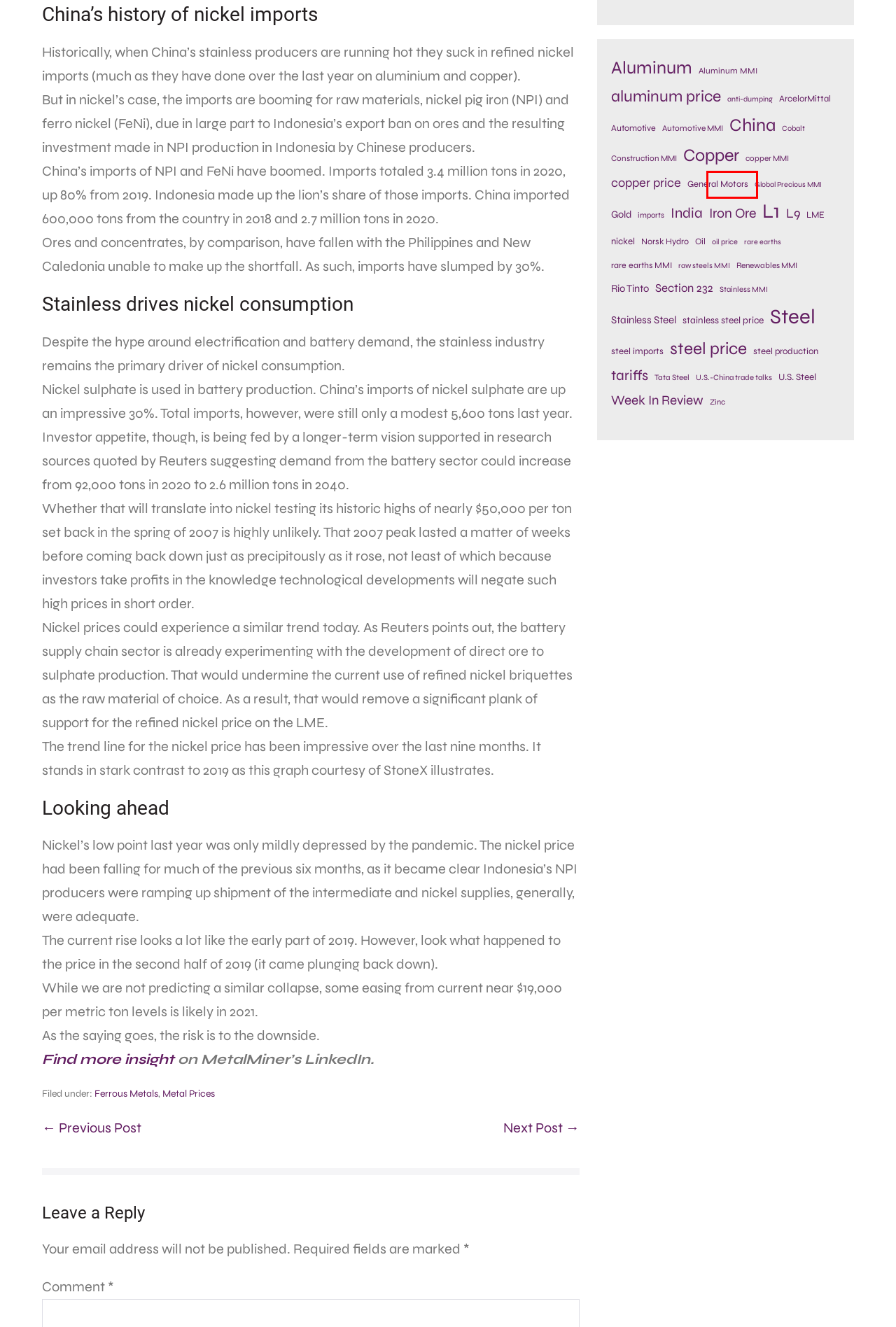You have a screenshot of a webpage where a red bounding box highlights a specific UI element. Identify the description that best matches the resulting webpage after the highlighted element is clicked. The choices are:
A. Iron Ore Archives - MetalMiner
B. oil price Archives - MetalMiner
C. Rio Tinto Archives - MetalMiner
D. copper MMI Archives - MetalMiner
E. China Archives - MetalMiner
F. Ferrous Metals Archives - MetalMiner
G. Copper Archives - MetalMiner
H. copper price Archives - MetalMiner

A